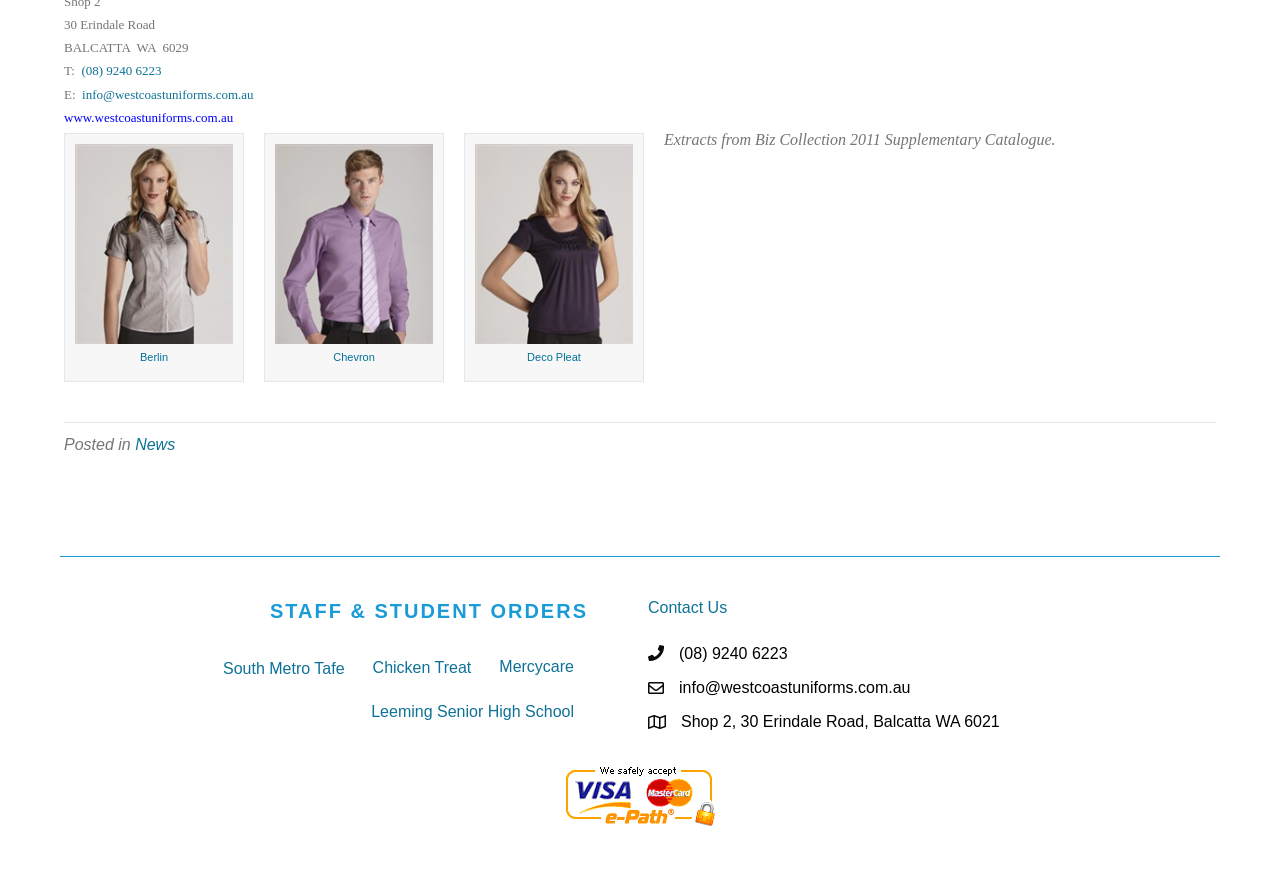Given the description parent_node: Deco Pleat, predict the bounding box coordinates of the UI element. Ensure the coordinates are in the format (top-left x, top-left y, bottom-right x, bottom-right y) and all values are between 0 and 1.

[0.371, 0.264, 0.495, 0.283]